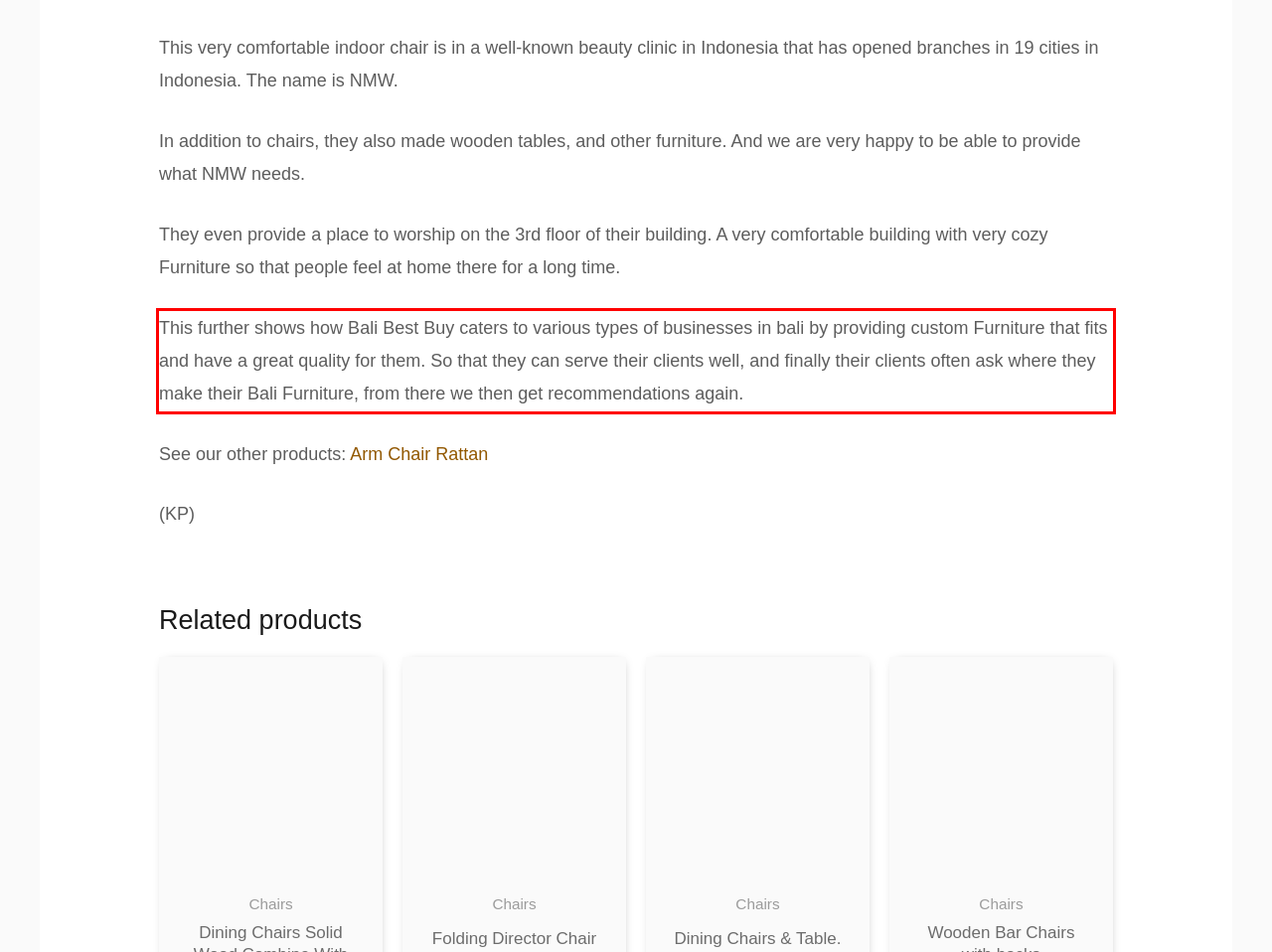Please perform OCR on the text within the red rectangle in the webpage screenshot and return the text content.

This further shows how Bali Best Buy caters to various types of businesses in bali by providing custom Furniture that fits and have a great quality for them. So that they can serve their clients well, and finally their clients often ask where they make their Bali Furniture, from there we then get recommendations again.